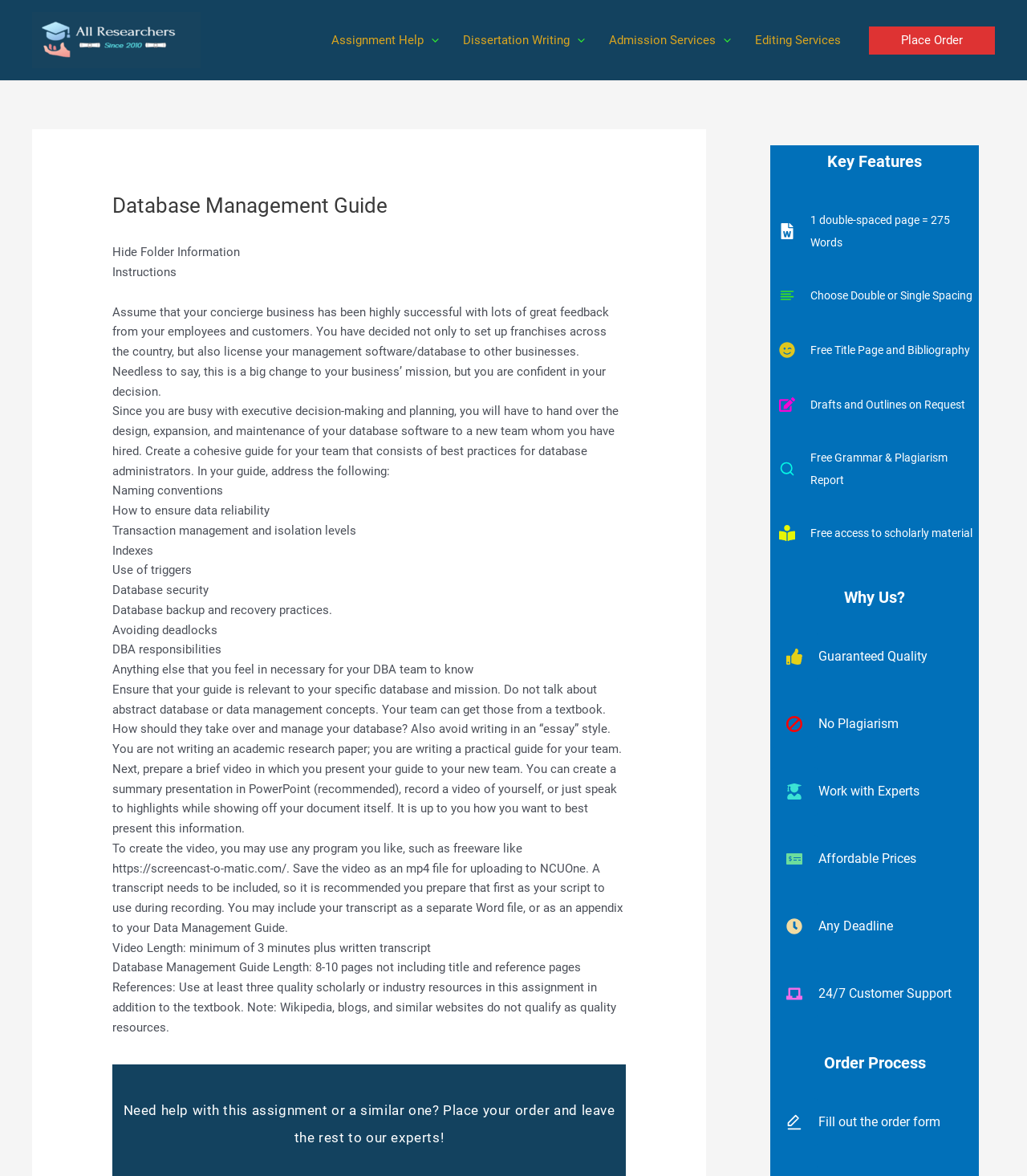Determine the bounding box coordinates for the region that must be clicked to execute the following instruction: "Click on 'Place Order'".

[0.846, 0.022, 0.969, 0.046]